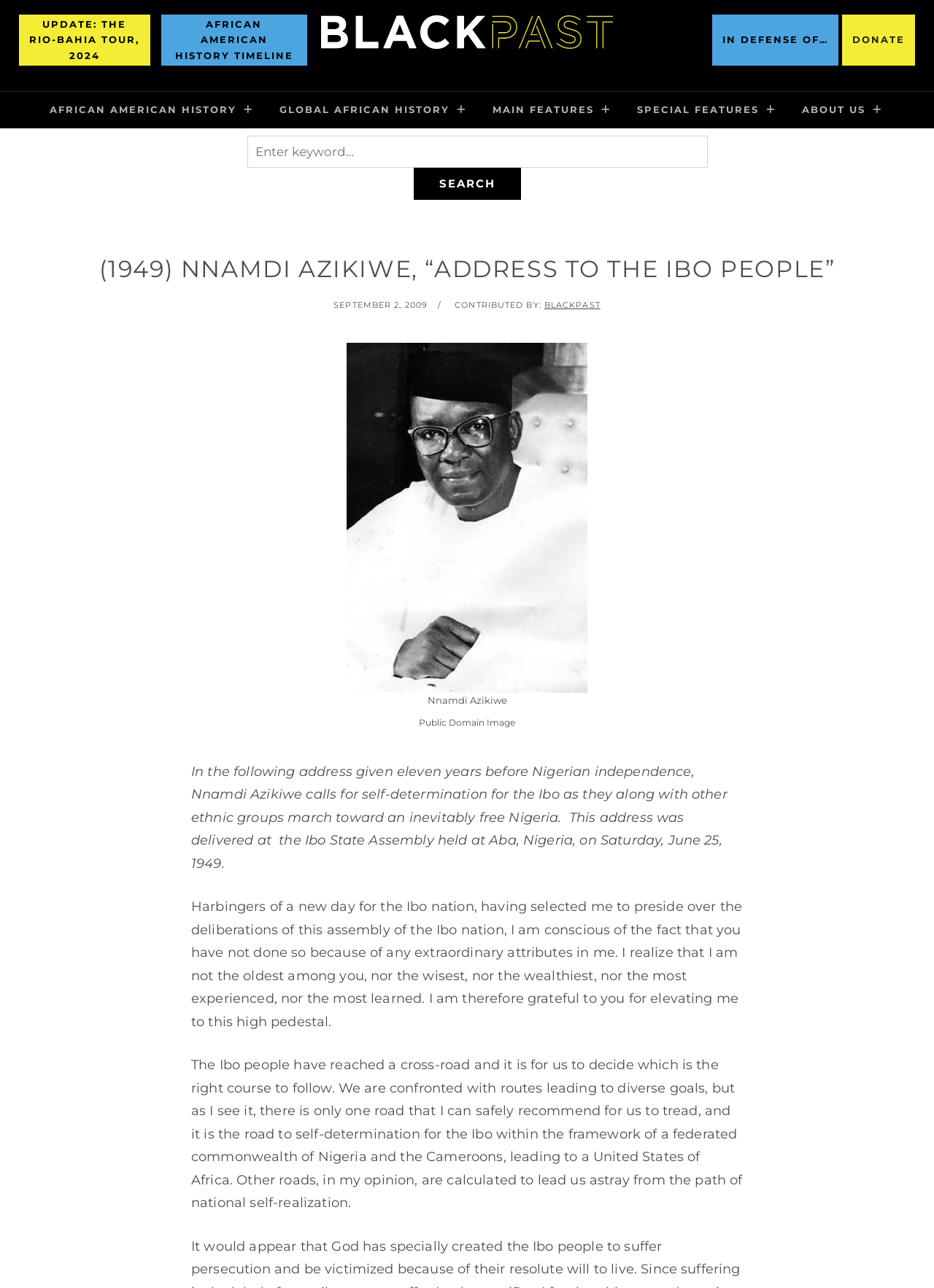Find and indicate the bounding box coordinates of the region you should select to follow the given instruction: "Click the 'DONATE' link".

[0.902, 0.017, 0.98, 0.045]